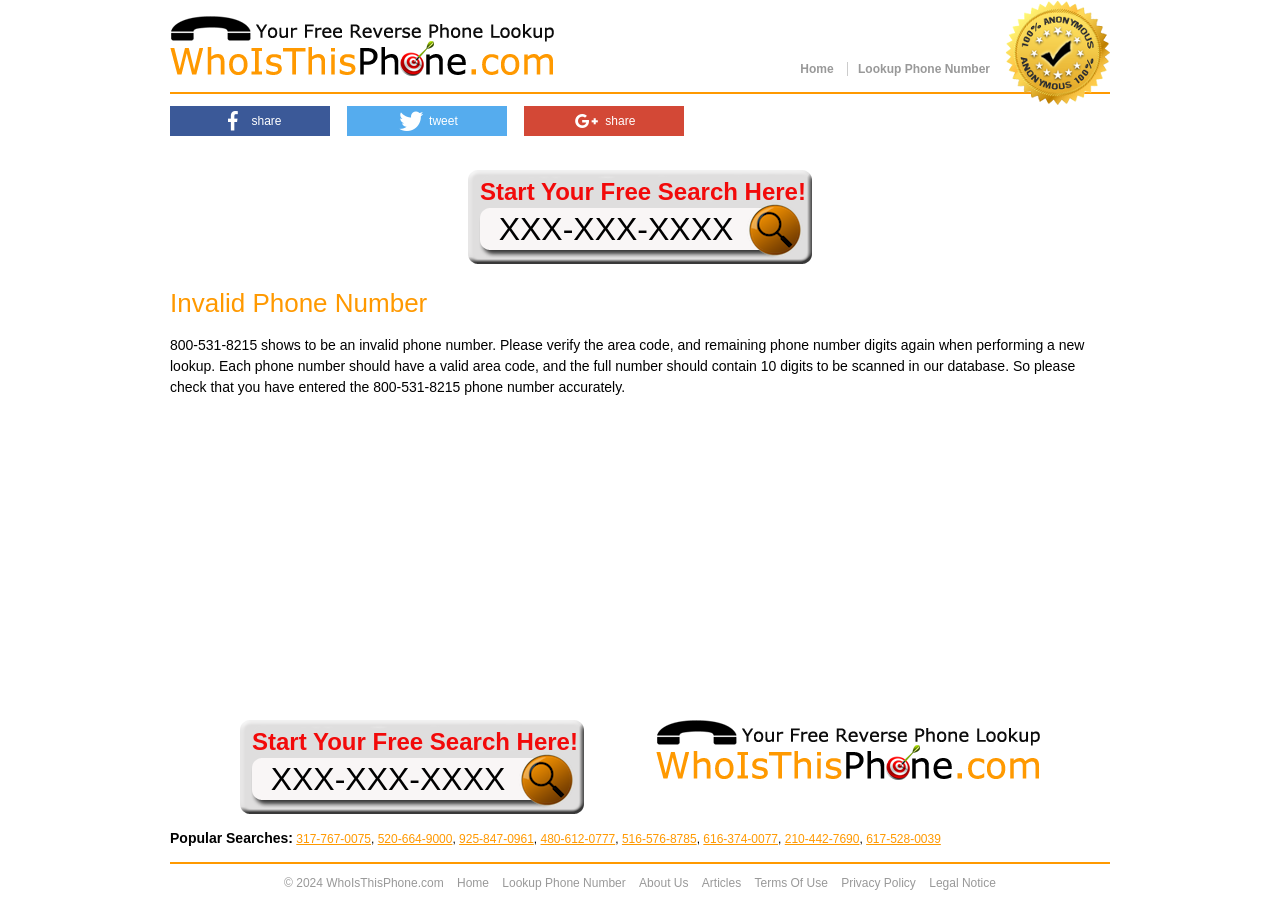What is the purpose of this website?
Please provide a detailed and comprehensive answer to the question.

Based on the webpage content, it appears that the website is designed to allow users to search for phone numbers and find out who called them. The website provides a free phone lookup service, and users can enter a phone number to start their search.